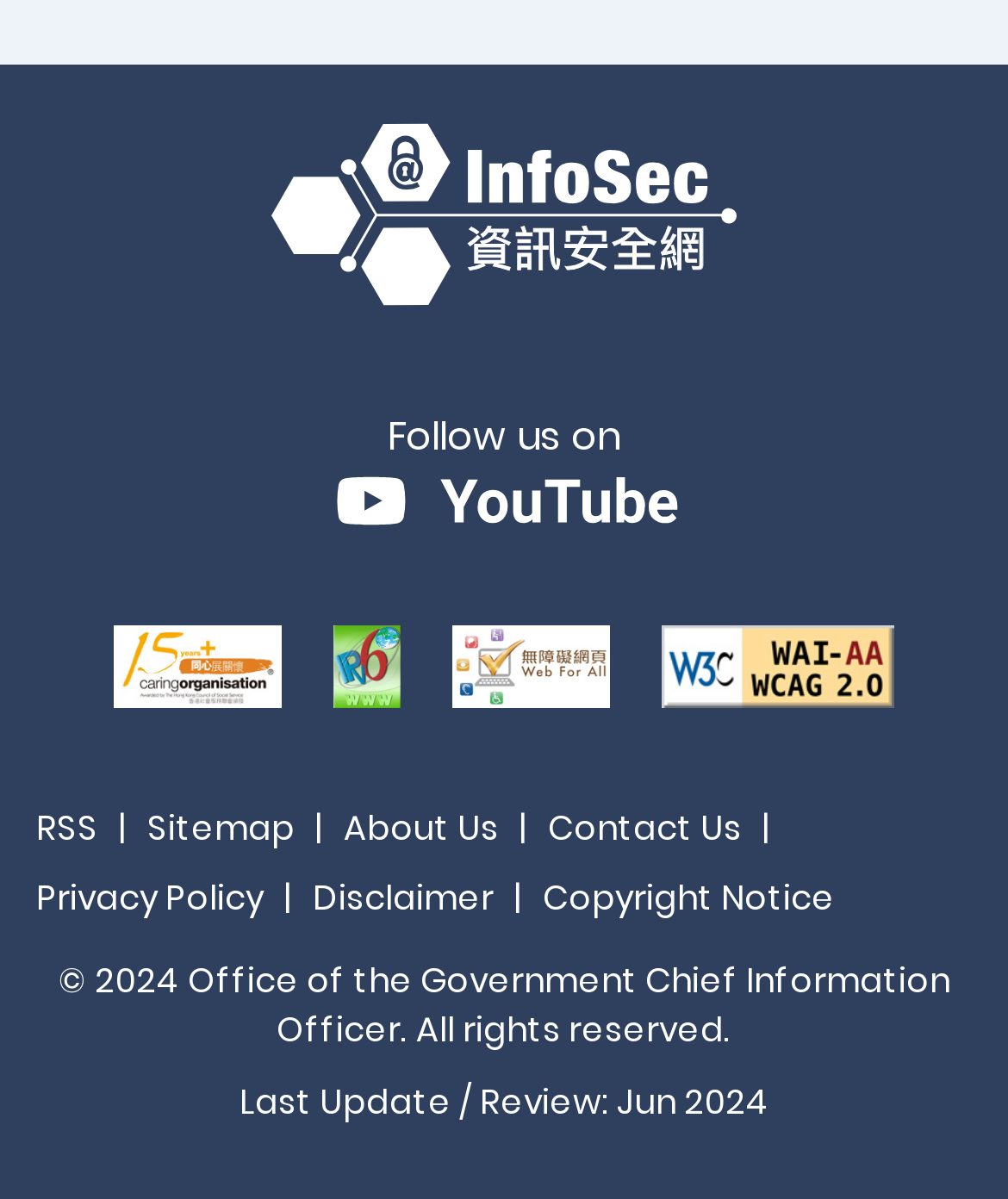Specify the bounding box coordinates of the area that needs to be clicked to achieve the following instruction: "Check the Sitemap".

[0.146, 0.67, 0.292, 0.711]